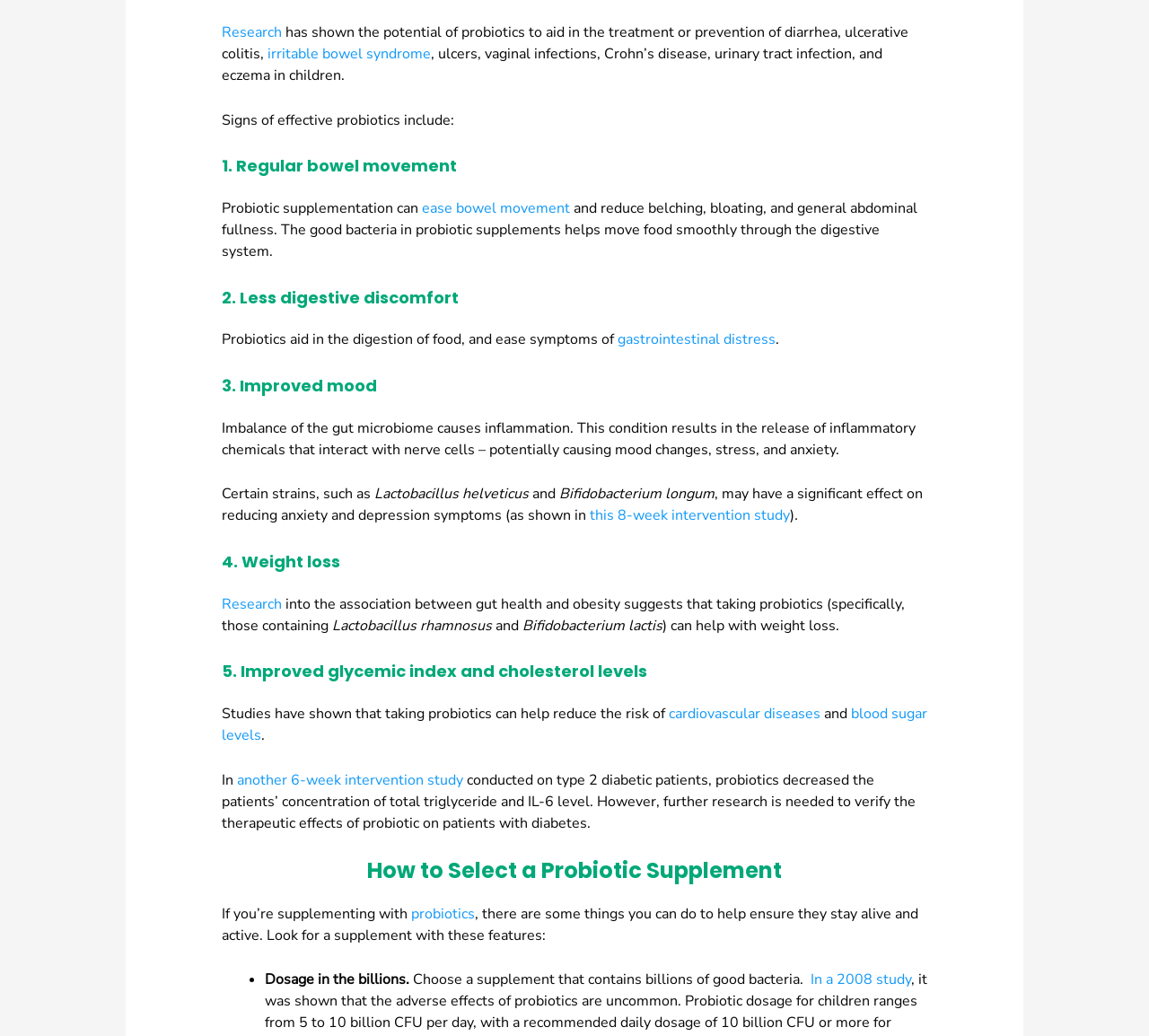Please find the bounding box coordinates for the clickable element needed to perform this instruction: "Click the link to read more about the Toronto Taste online auction".

None